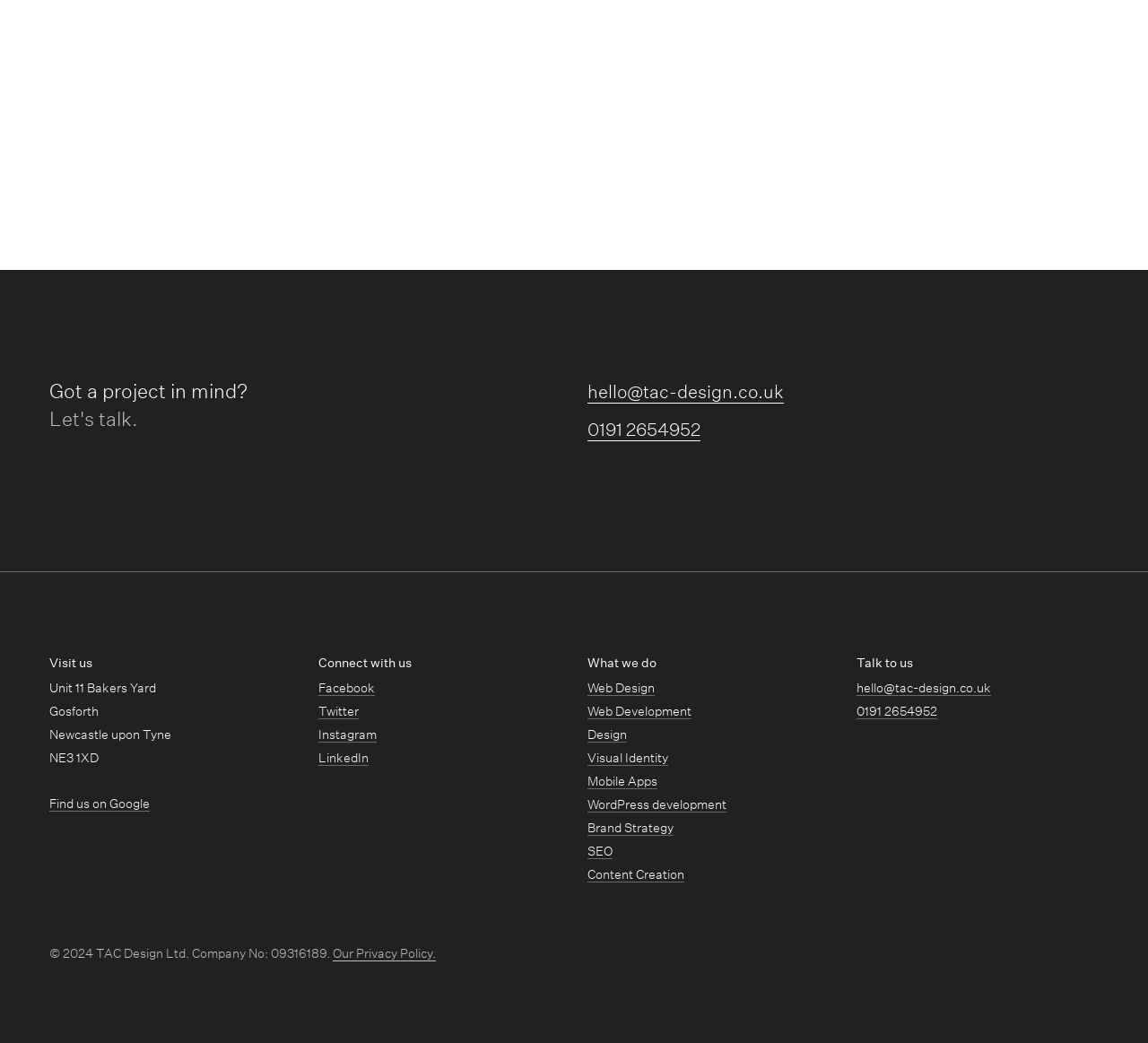Please answer the following question using a single word or phrase: 
What is the company's address?

Unit 11 Bakers Yard, Gosforth, Newcastle upon Tyne, NE3 1XD